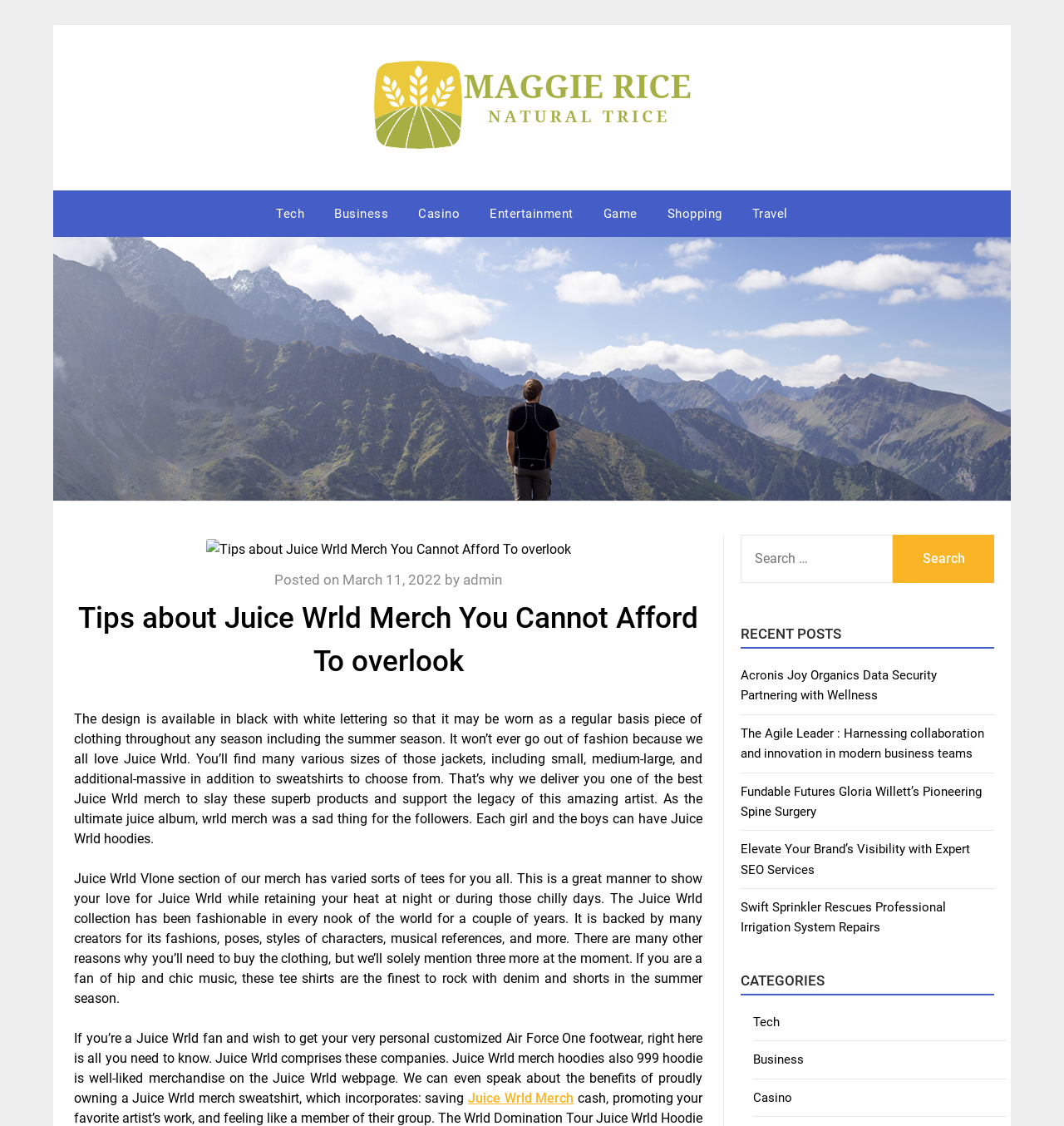Look at the image and give a detailed response to the following question: What categories are available on the webpage?

The categories available on the webpage can be found by looking at the link elements located at the top and bottom of the webpage, which include categories such as Tech, Business, Casino, and more.